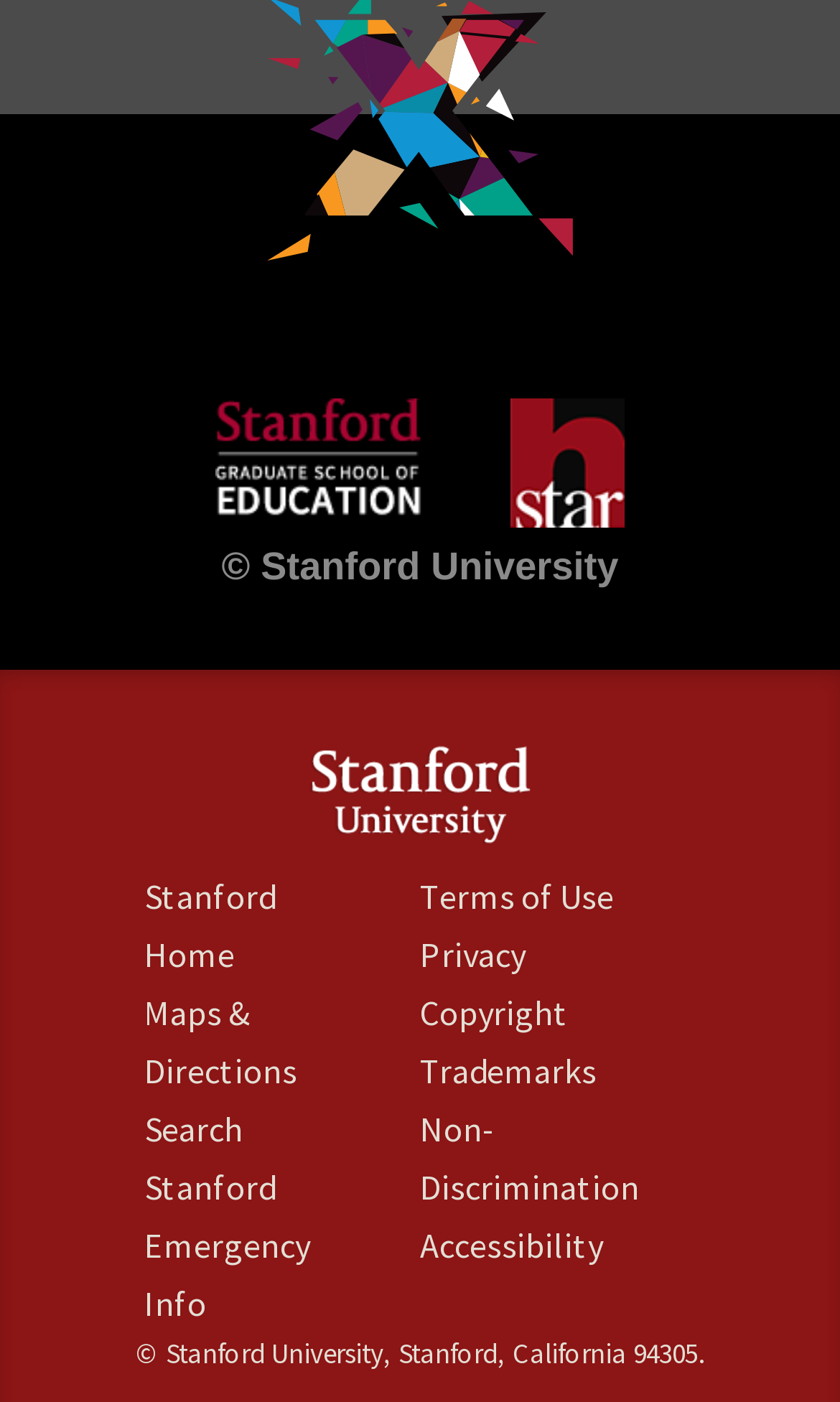Given the webpage screenshot, identify the bounding box of the UI element that matches this description: "parent_node: © Stanford University".

[0.608, 0.285, 0.744, 0.387]